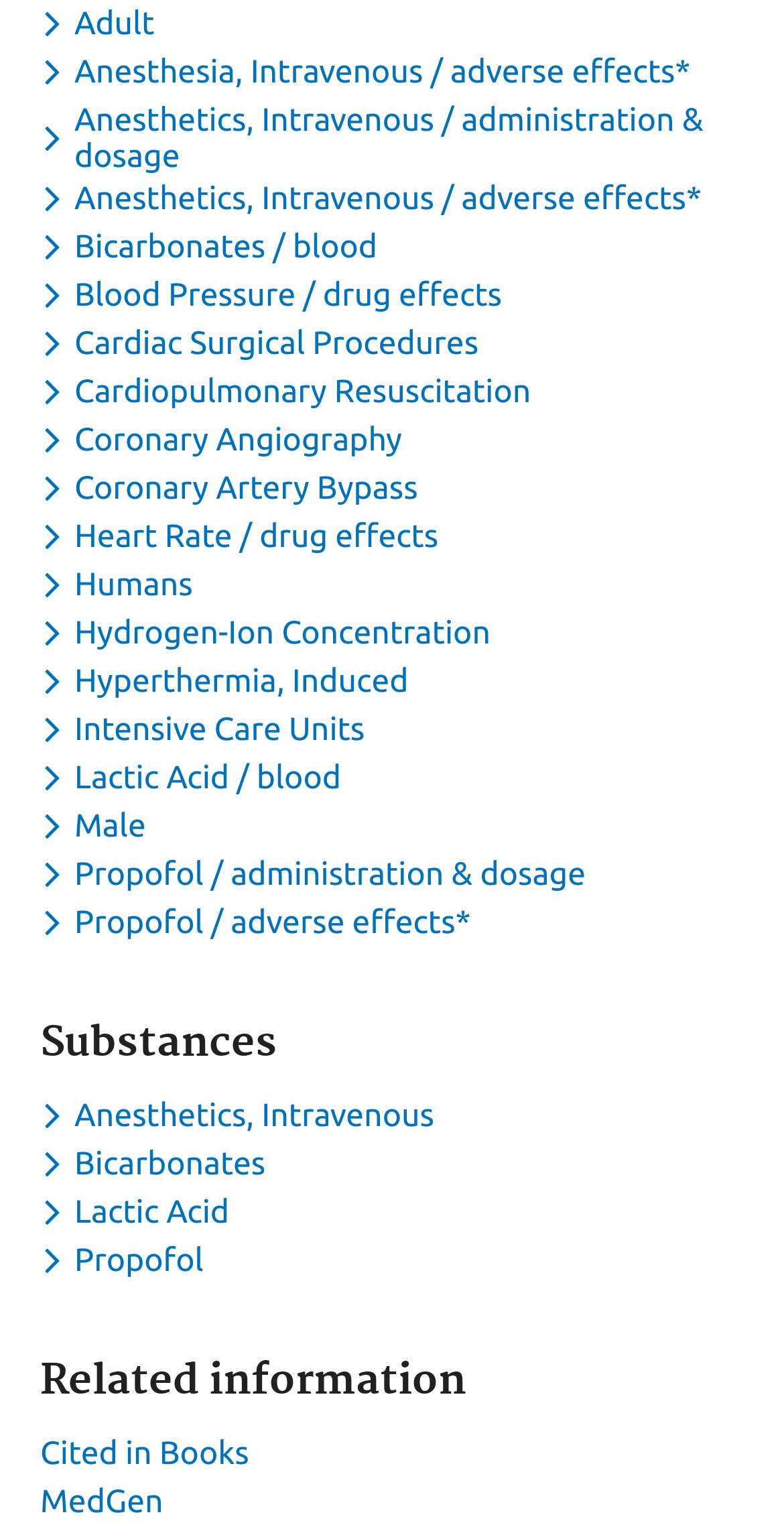Locate the bounding box coordinates of the item that should be clicked to fulfill the instruction: "Explore Cited in Books".

[0.051, 0.938, 0.318, 0.962]